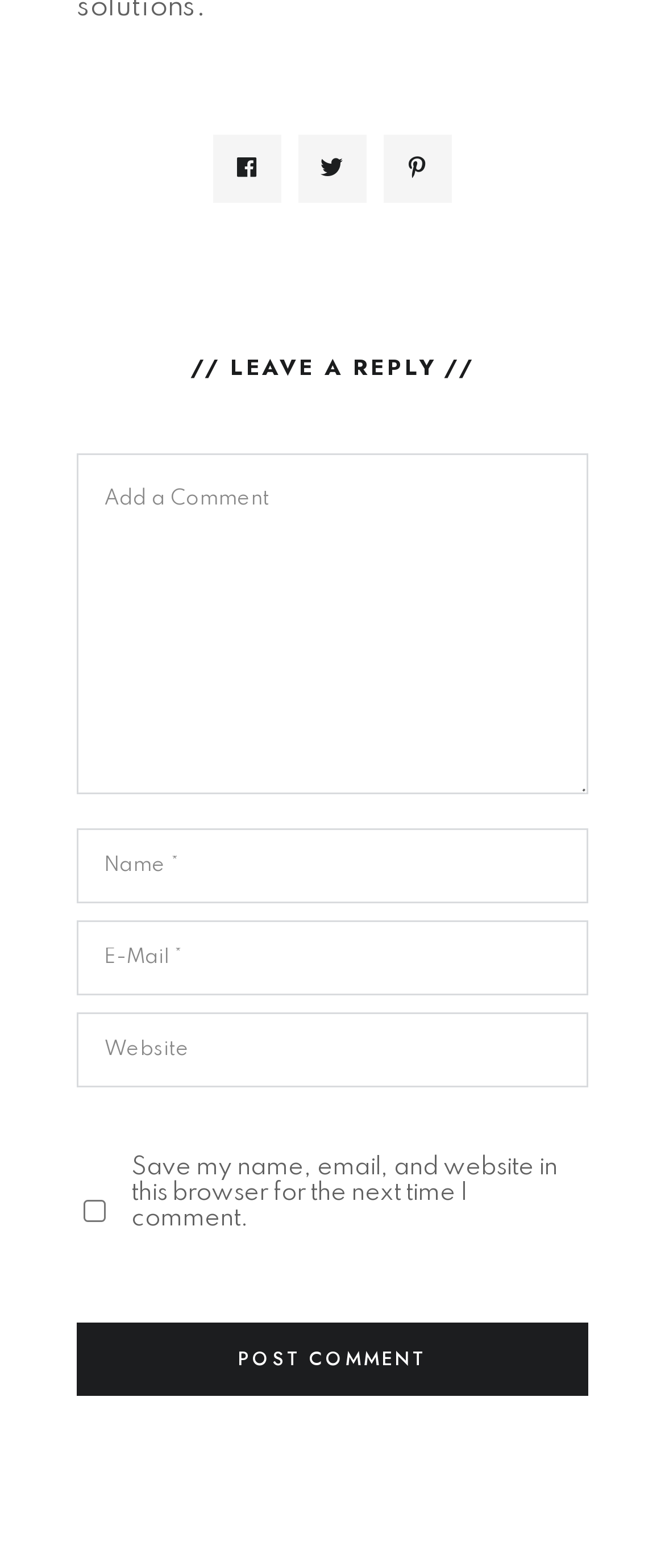Please find and report the bounding box coordinates of the element to click in order to perform the following action: "Click the reply link". The coordinates should be expressed as four float numbers between 0 and 1, in the format [left, top, right, bottom].

[0.321, 0.086, 0.423, 0.13]